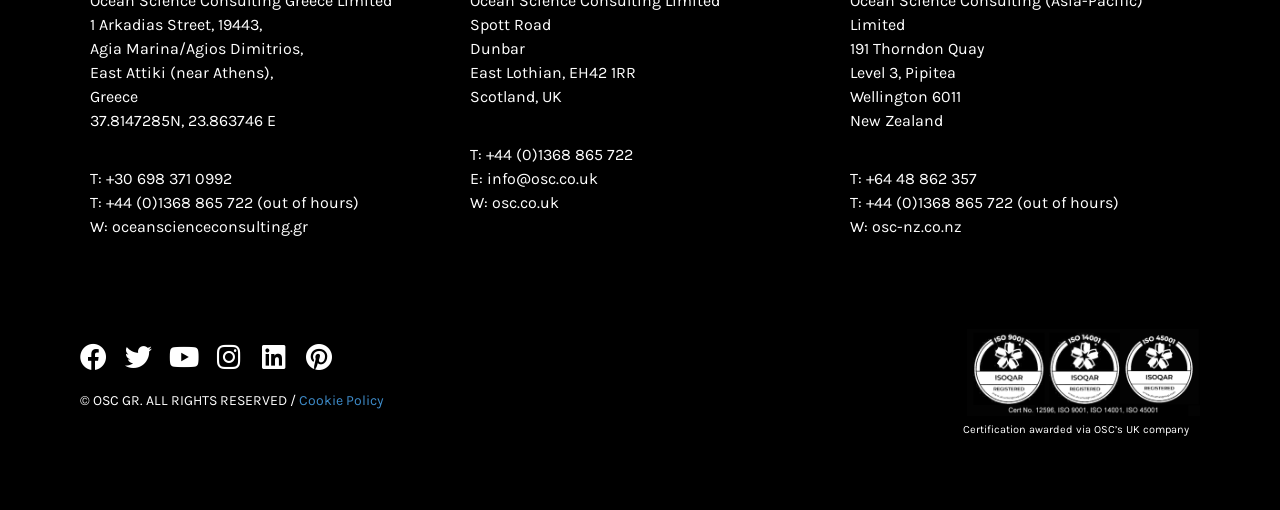What is the website URL in New Zealand?
Use the information from the image to give a detailed answer to the question.

I found the website URL in New Zealand by looking at the link elements related to the New Zealand location. The URL is 'osc-nz.co.nz', which is mentioned alongside the address and phone number information.